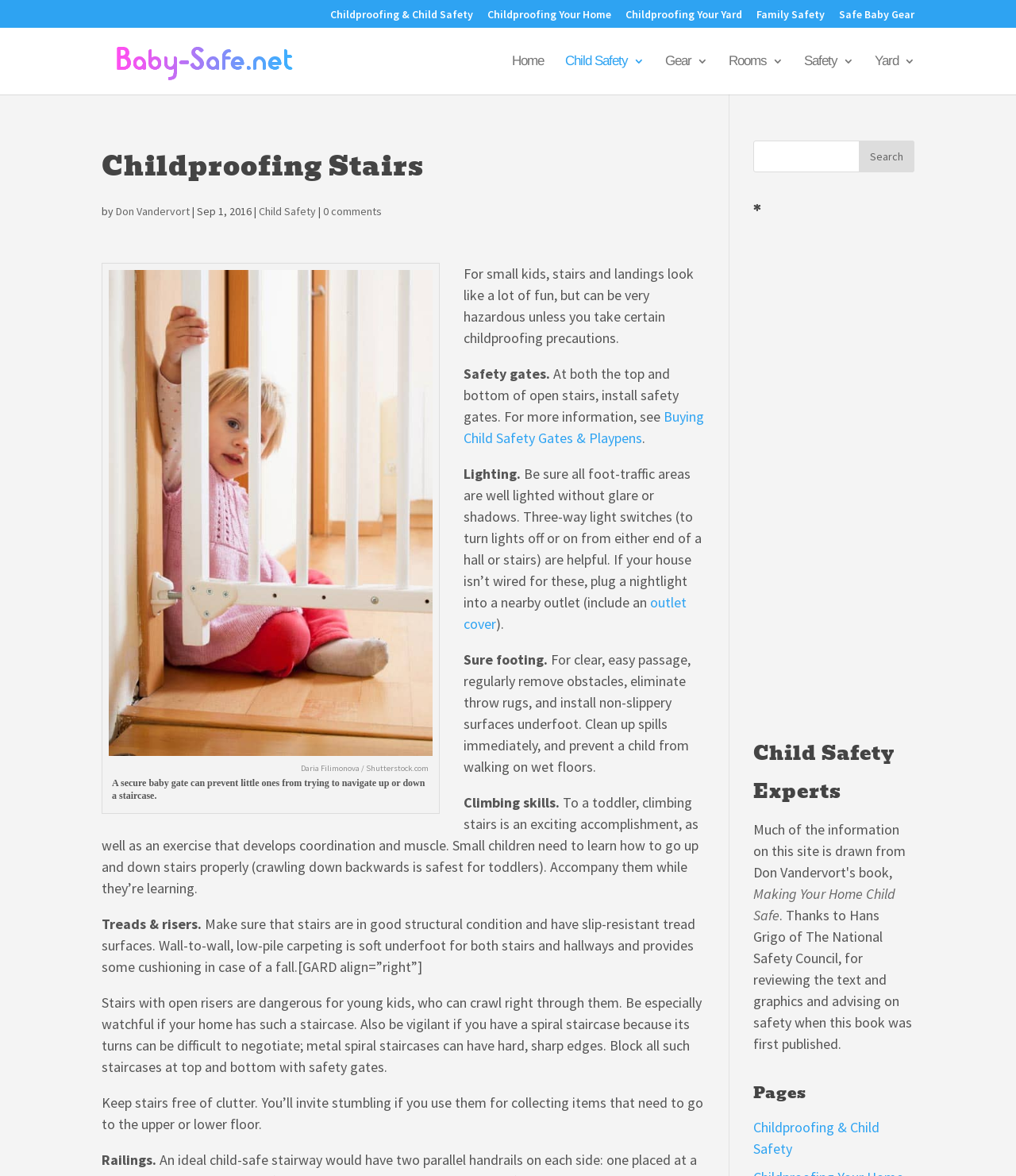Please determine the bounding box coordinates of the element to click on in order to accomplish the following task: "Read the article by Don Vandervort". Ensure the coordinates are four float numbers ranging from 0 to 1, i.e., [left, top, right, bottom].

[0.114, 0.174, 0.187, 0.186]